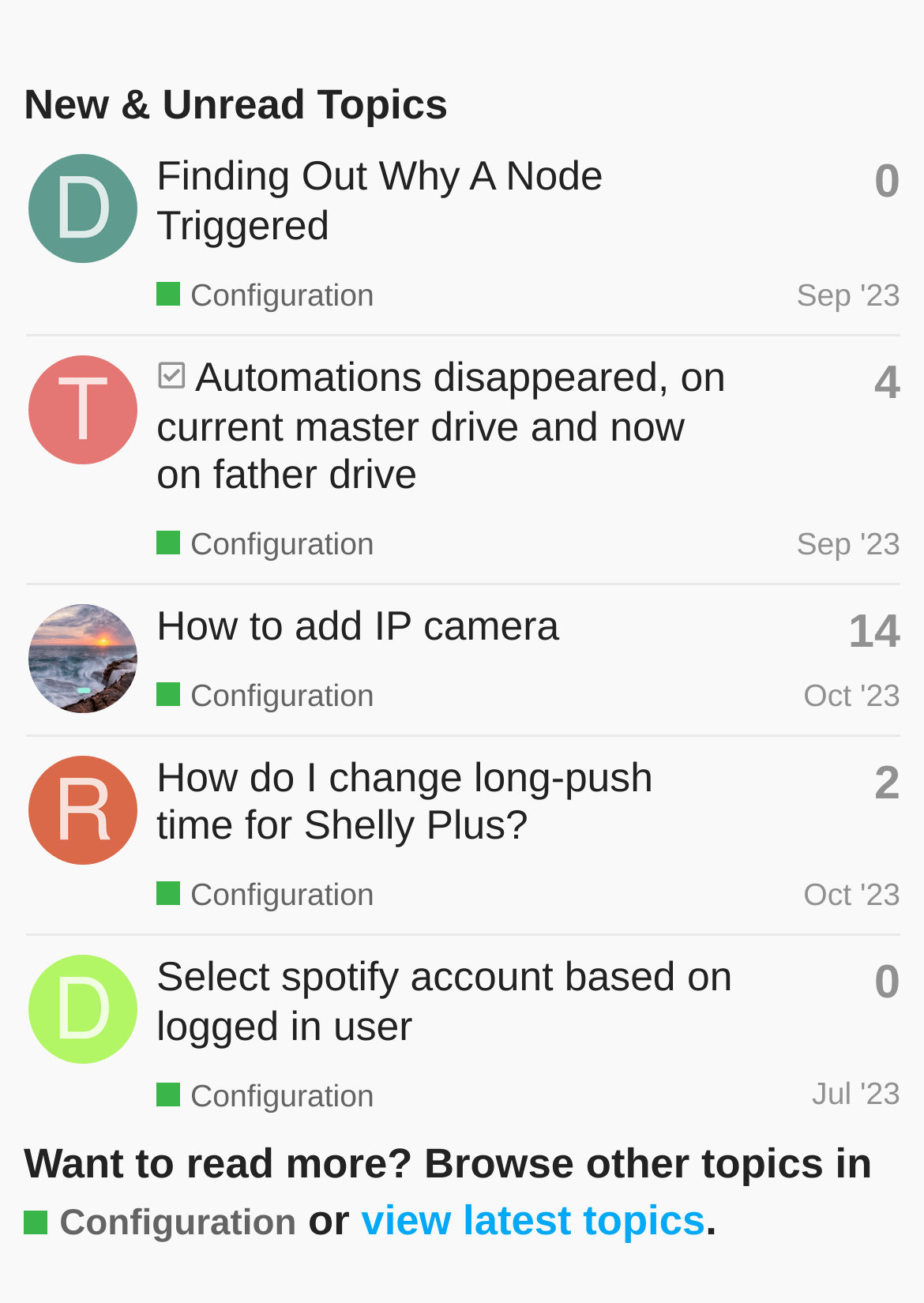Determine the bounding box coordinates of the clickable area required to perform the following instruction: "Read topic 'Finding Out Why A Node Triggered'". The coordinates should be represented as four float numbers between 0 and 1: [left, top, right, bottom].

[0.169, 0.117, 0.653, 0.191]